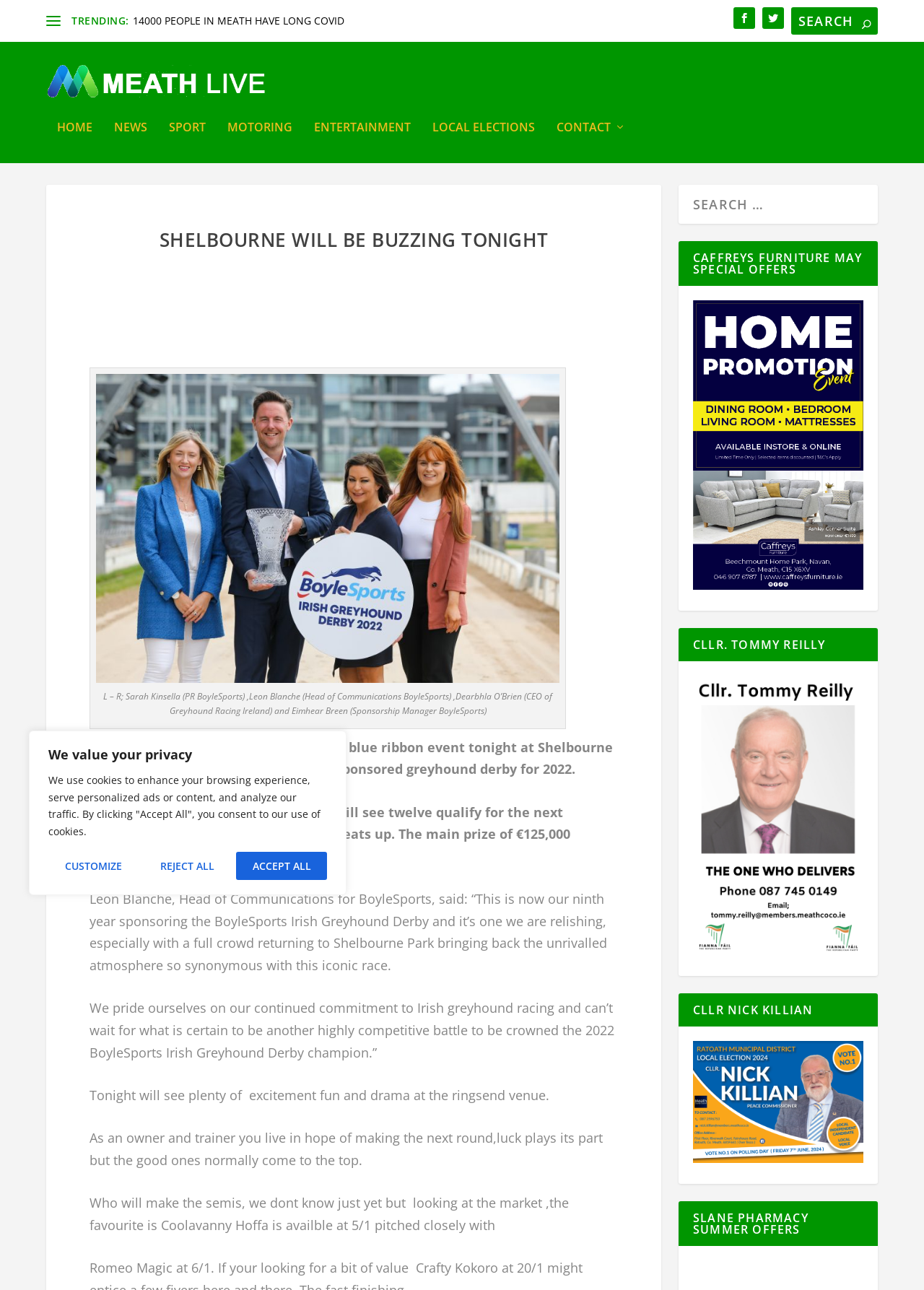How many greyhounds will qualify for the next round?
Look at the image and answer the question using a single word or phrase.

Twelve